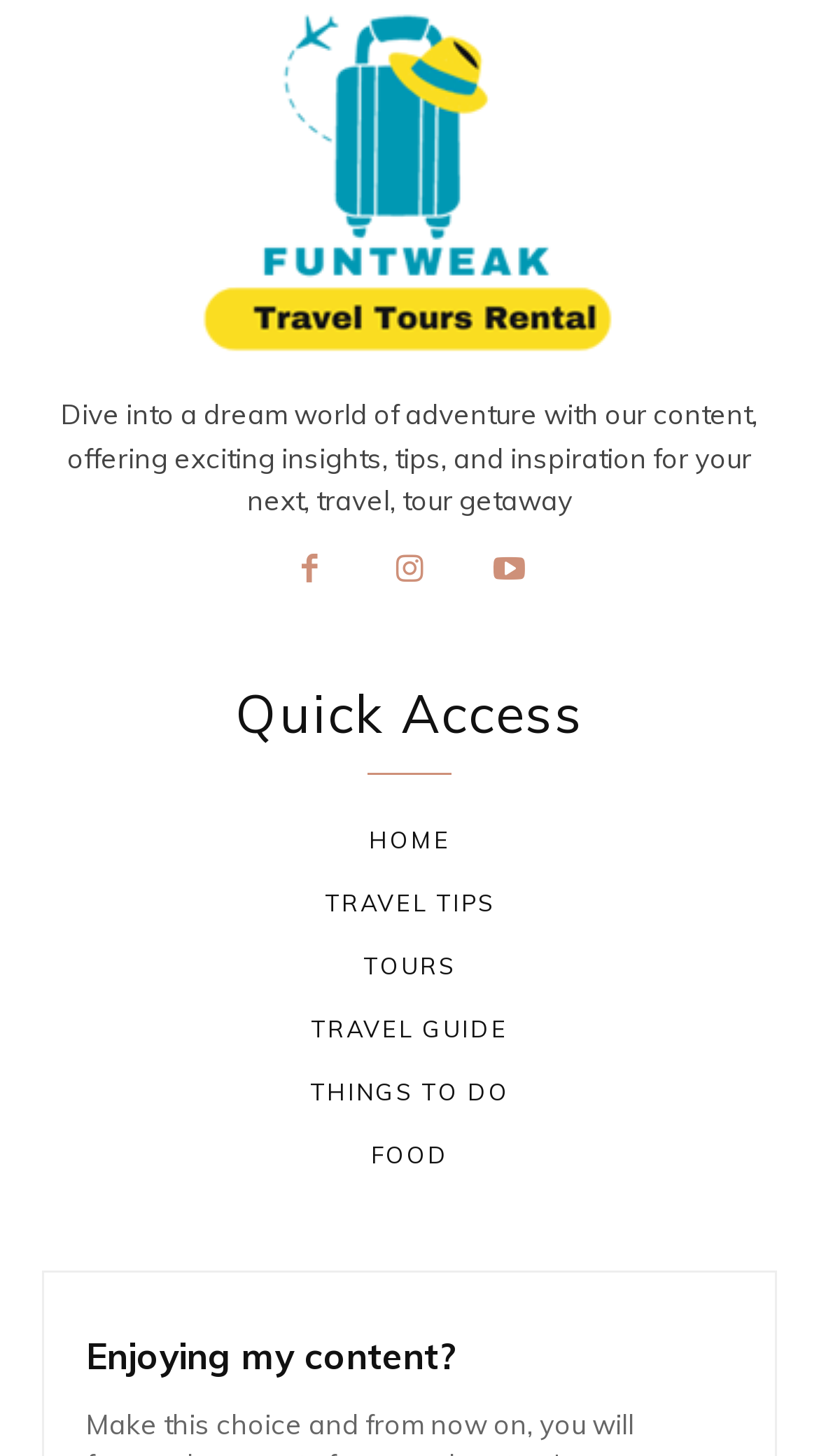What is the author seeking in the 'Enjoying my content?' section?
Analyze the screenshot and provide a detailed answer to the question.

The heading 'Enjoying my content?' suggests that the author is seeking feedback or response from users who are enjoying the website's content, possibly to improve or tailor the content to their needs.